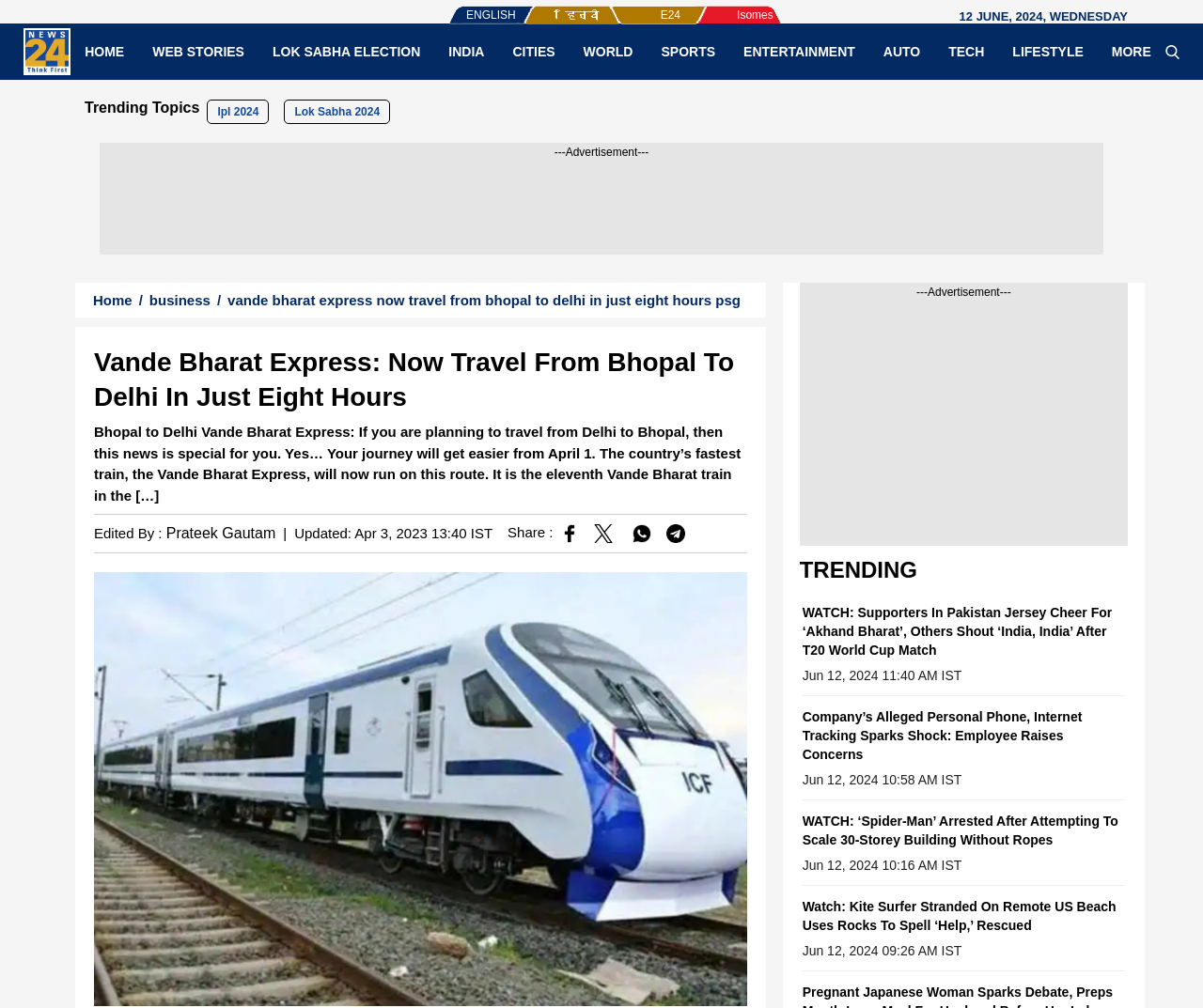What is the name of the editor of the news article?
Give a detailed response to the question by analyzing the screenshot.

The name of the editor can be found in the text 'Edited By : Prateek Gautam' which indicates that Prateek Gautam is the editor of the news article.